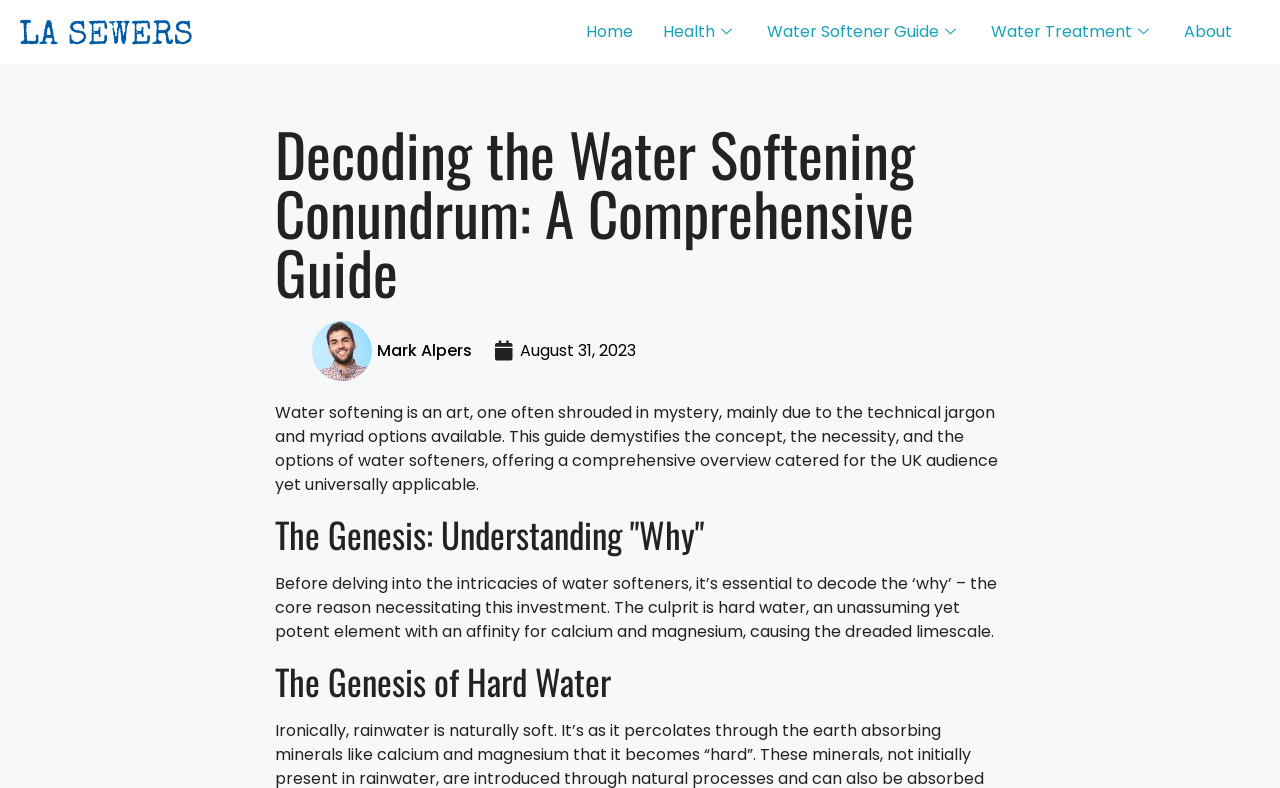Use a single word or phrase to answer the question:
What is the purpose of the guide?

To demystify water softeners